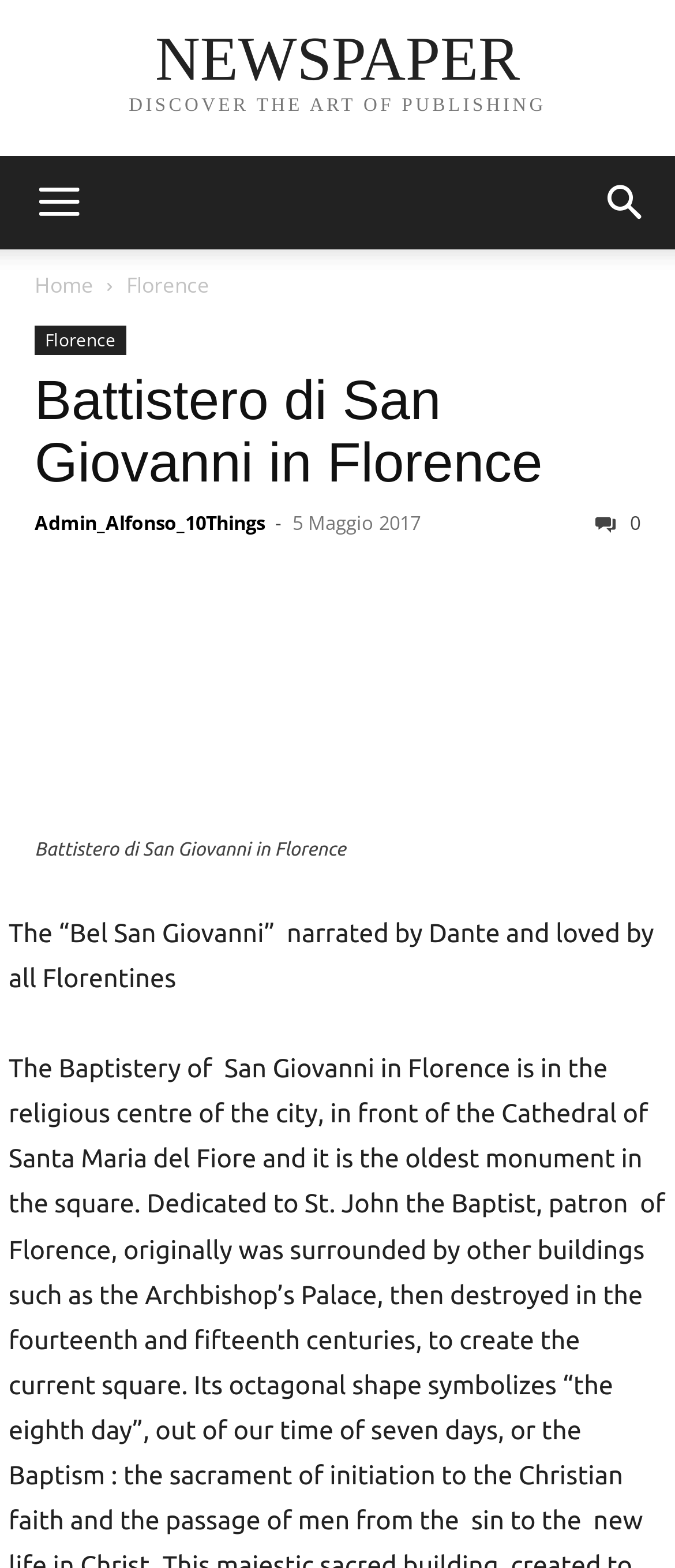Analyze the image and deliver a detailed answer to the question: What is the name of the monument in Florence?

The name of the monument in Florence can be found in the heading 'Battistero di San Giovanni in Florence' which is located in the header section of the webpage.